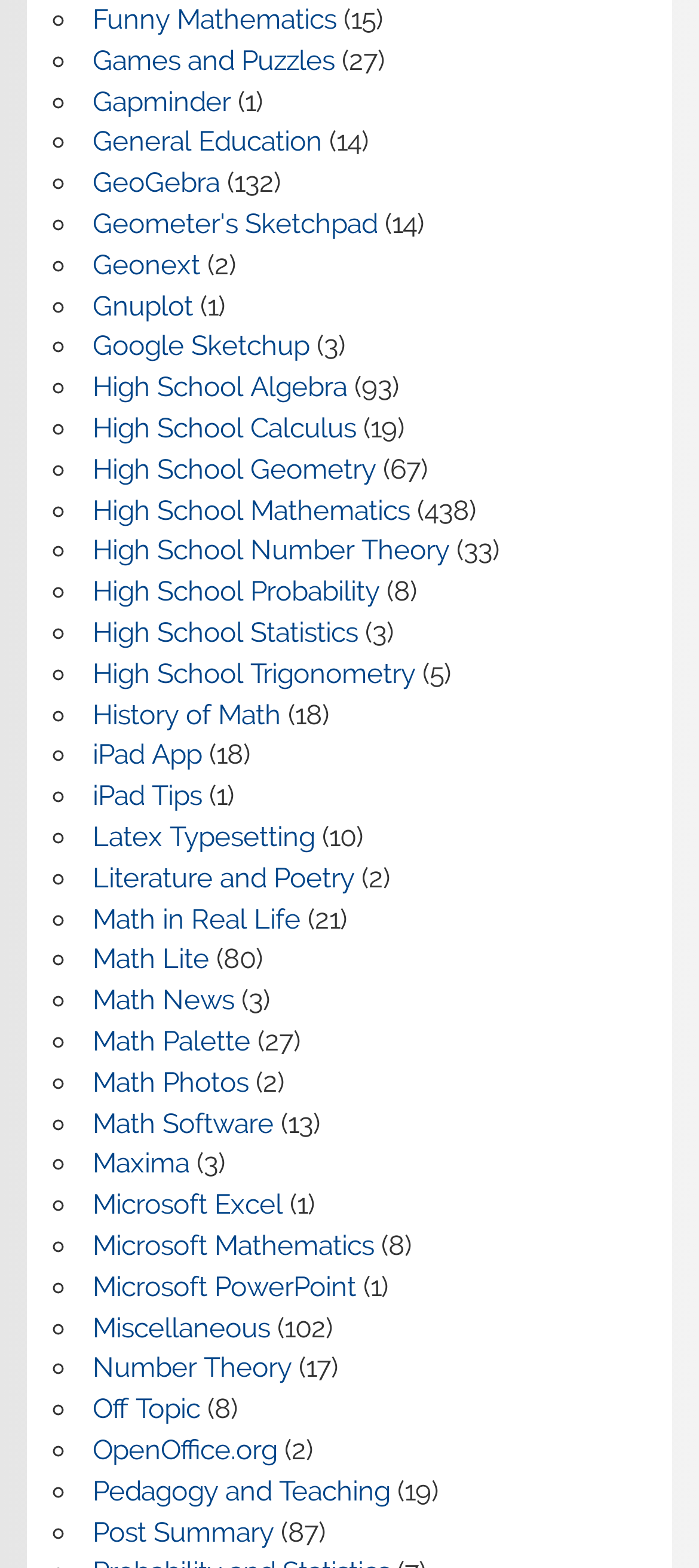Pinpoint the bounding box coordinates of the area that should be clicked to complete the following instruction: "Click on 'Funny Mathematics'". The coordinates must be given as four float numbers between 0 and 1, i.e., [left, top, right, bottom].

[0.132, 0.002, 0.481, 0.023]